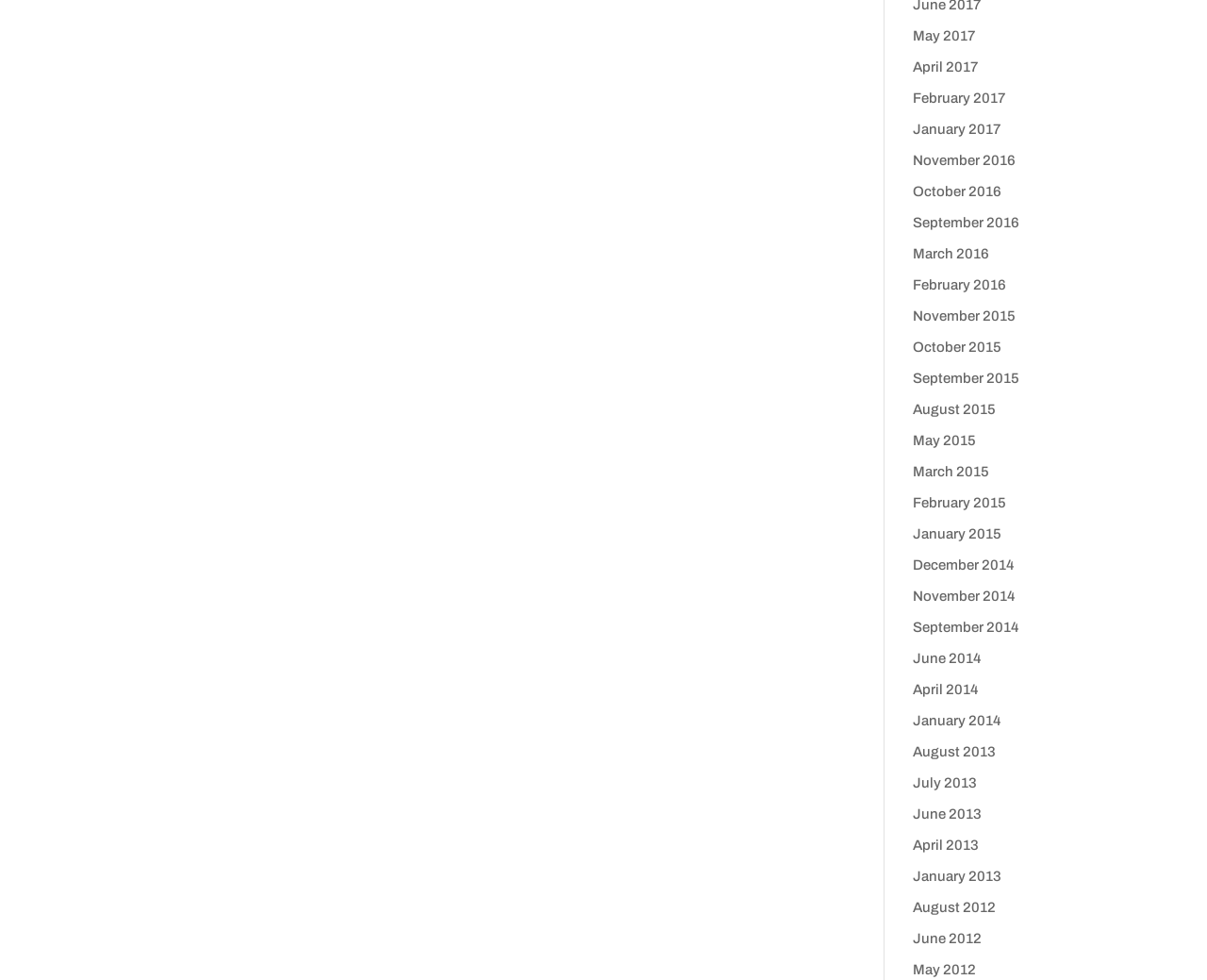Locate the bounding box coordinates of the element that should be clicked to fulfill the instruction: "view May 2017".

[0.756, 0.029, 0.808, 0.045]